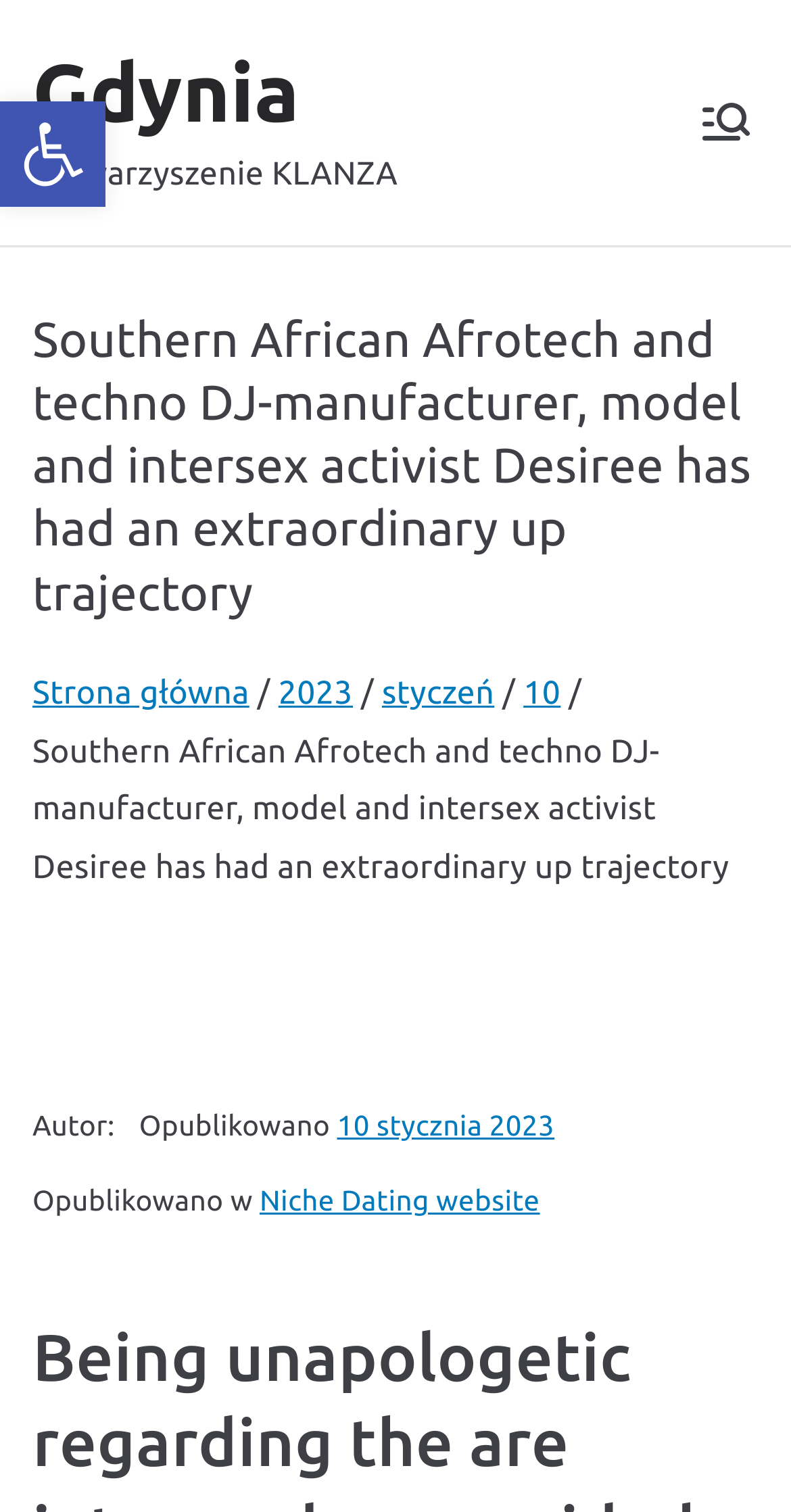Identify the bounding box coordinates of the clickable section necessary to follow the following instruction: "Visit Gdynia". The coordinates should be presented as four float numbers from 0 to 1, i.e., [left, top, right, bottom].

[0.041, 0.031, 0.379, 0.091]